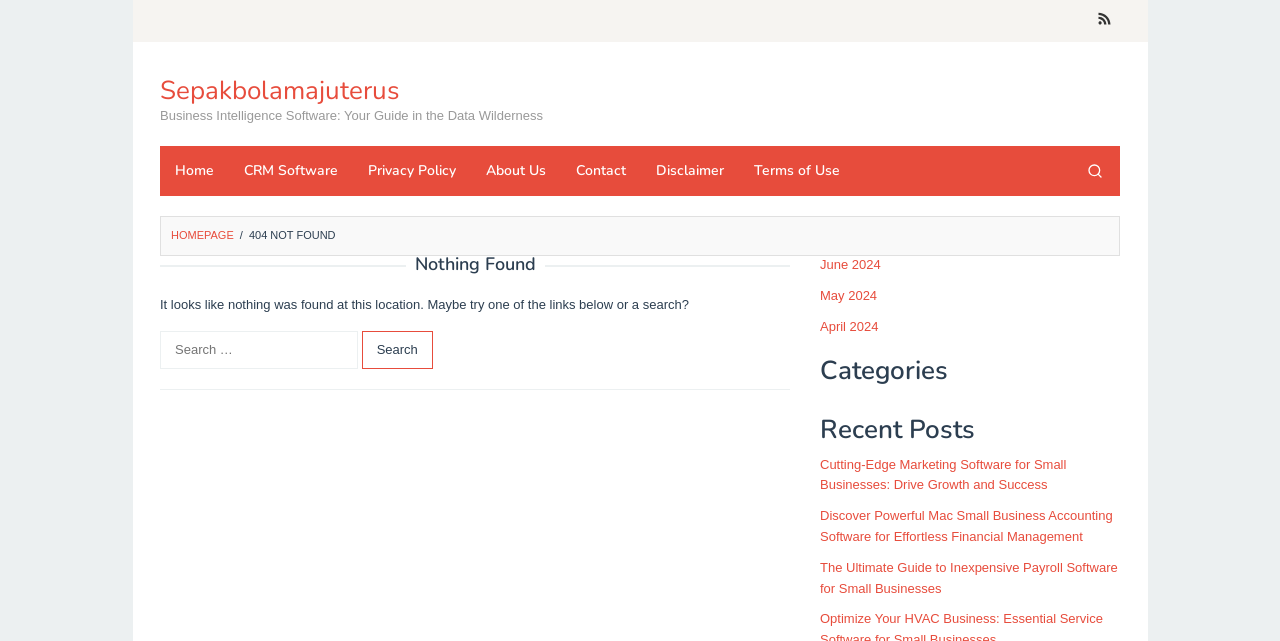Locate the bounding box coordinates of the clickable part needed for the task: "Click on the RSS link".

[0.851, 0.0, 0.875, 0.066]